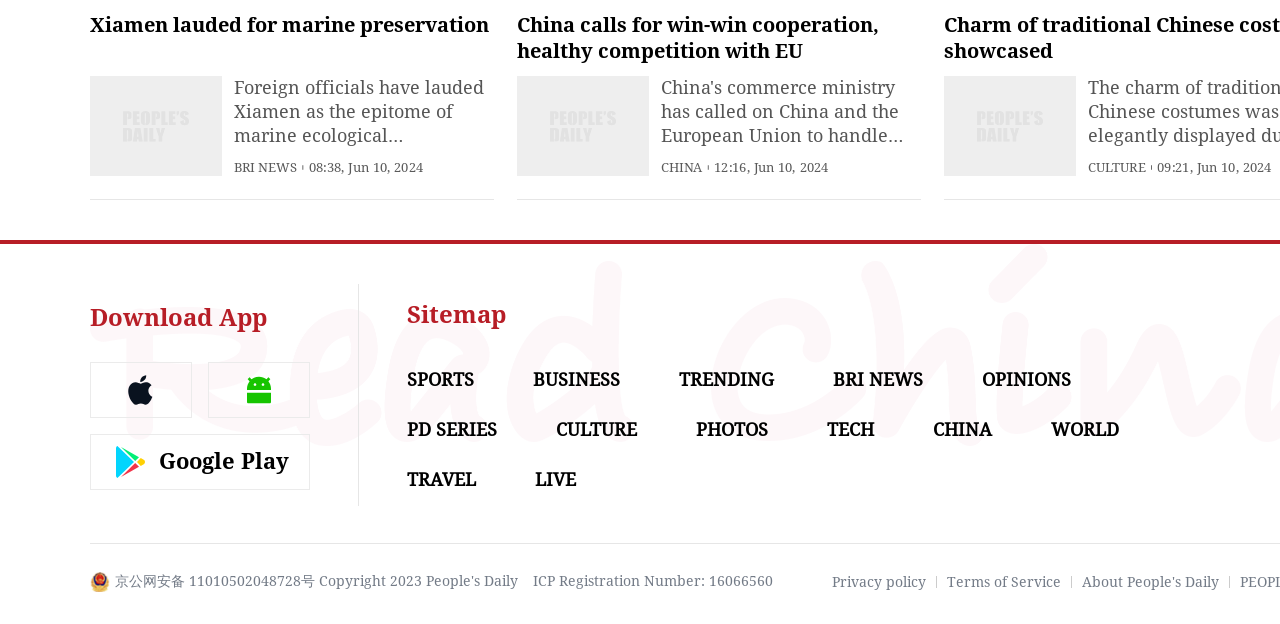How many categories are listed in the bottom navigation bar?
Please provide a single word or phrase based on the screenshot.

12